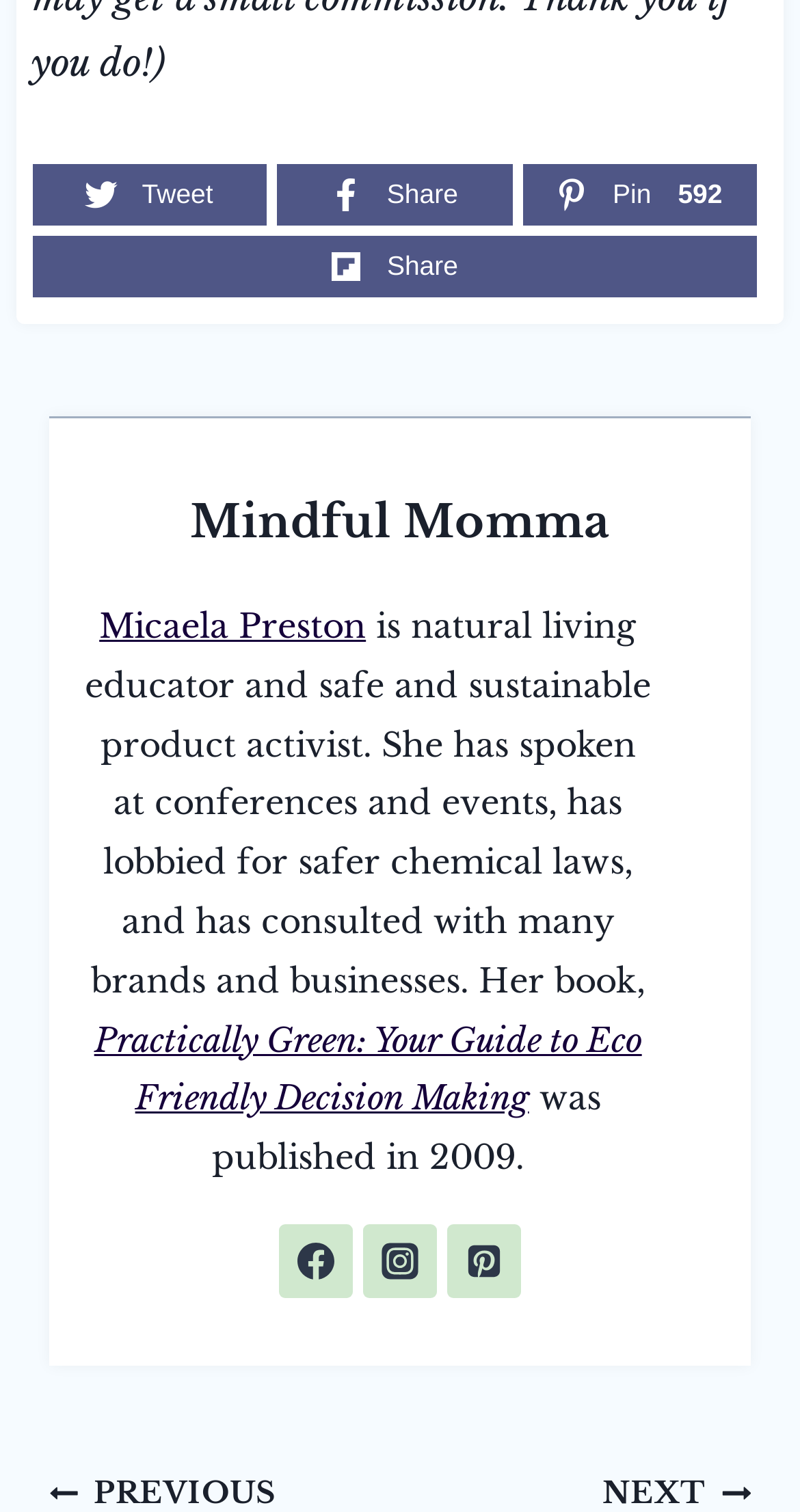What is the title of the book?
Provide a one-word or short-phrase answer based on the image.

Practically Green